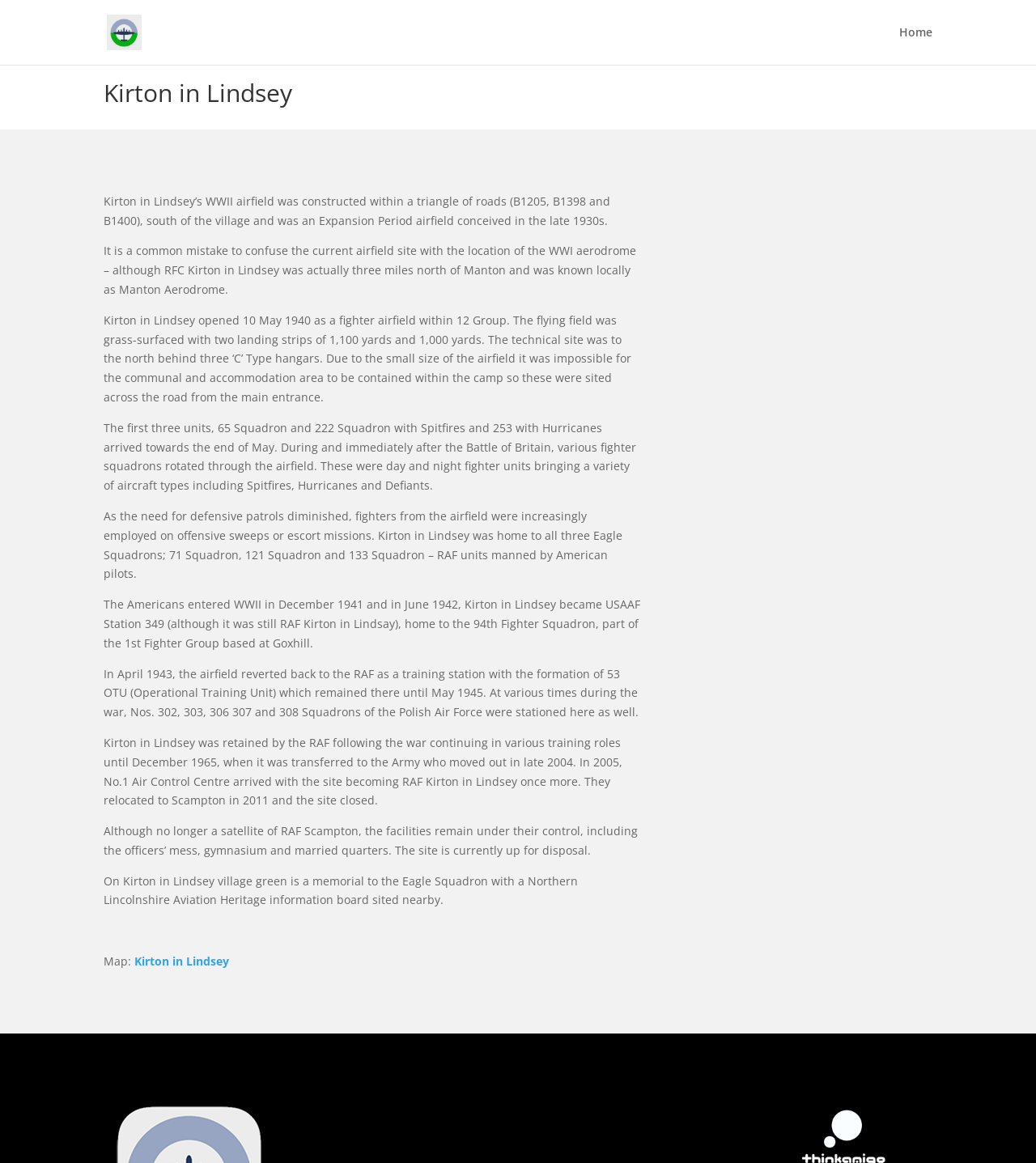Find the coordinates for the bounding box of the element with this description: "Navy".

None